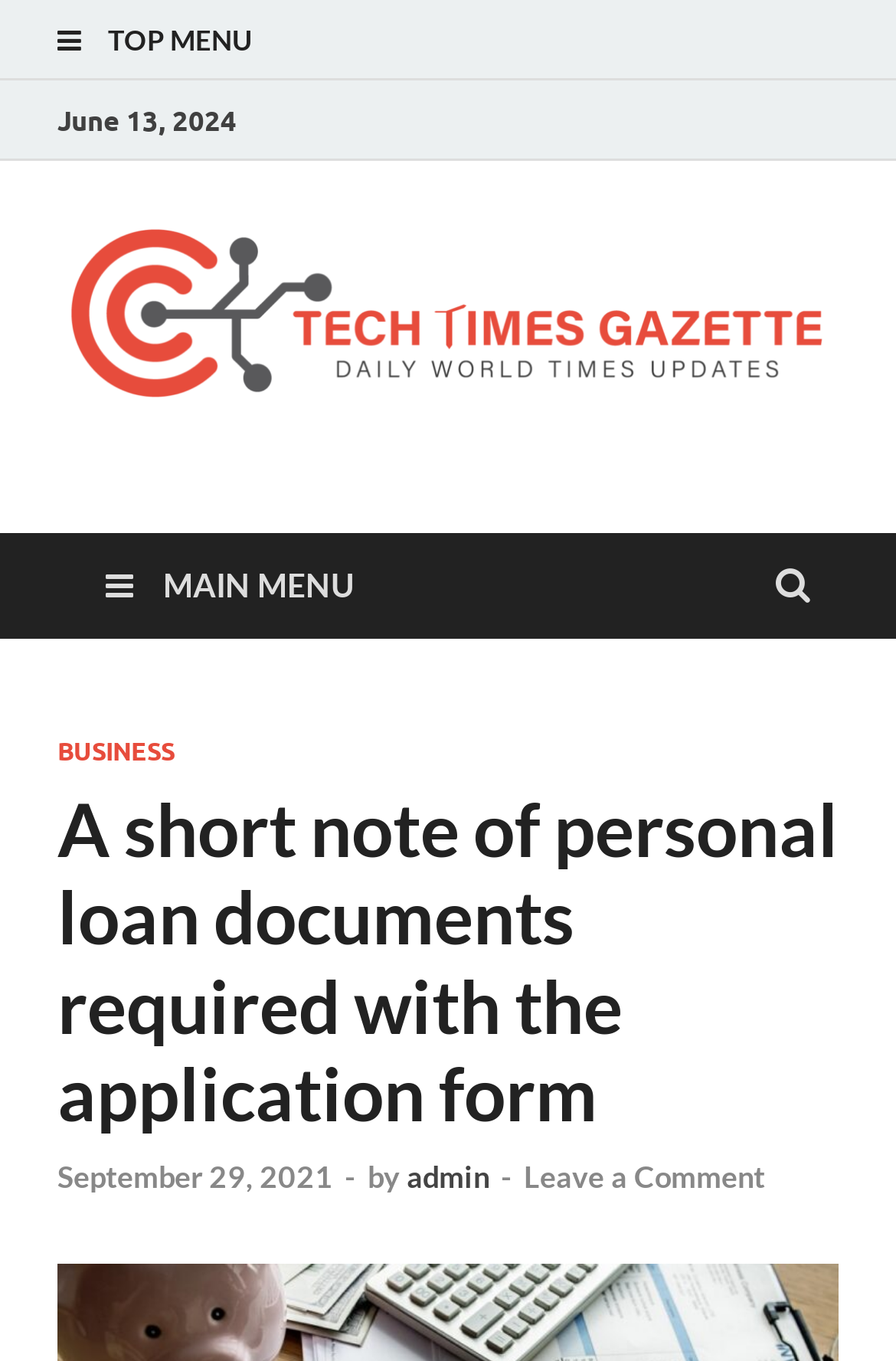Pinpoint the bounding box coordinates of the area that should be clicked to complete the following instruction: "Visit the author's page of Patrick Nemeroff". The coordinates must be given as four float numbers between 0 and 1, i.e., [left, top, right, bottom].

None